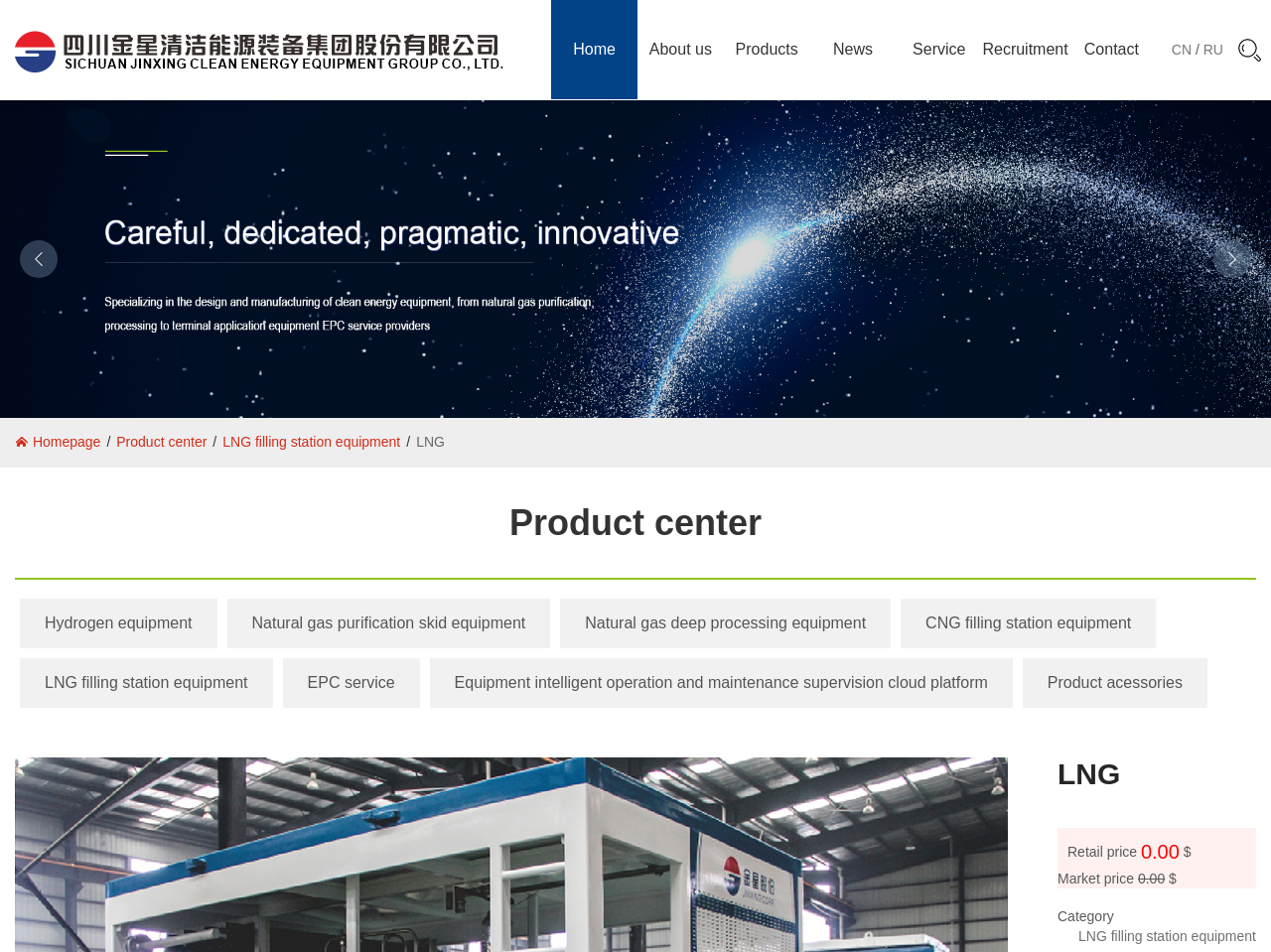Give a one-word or one-phrase response to the question:
What is the language selection option?

CN, RU, EN